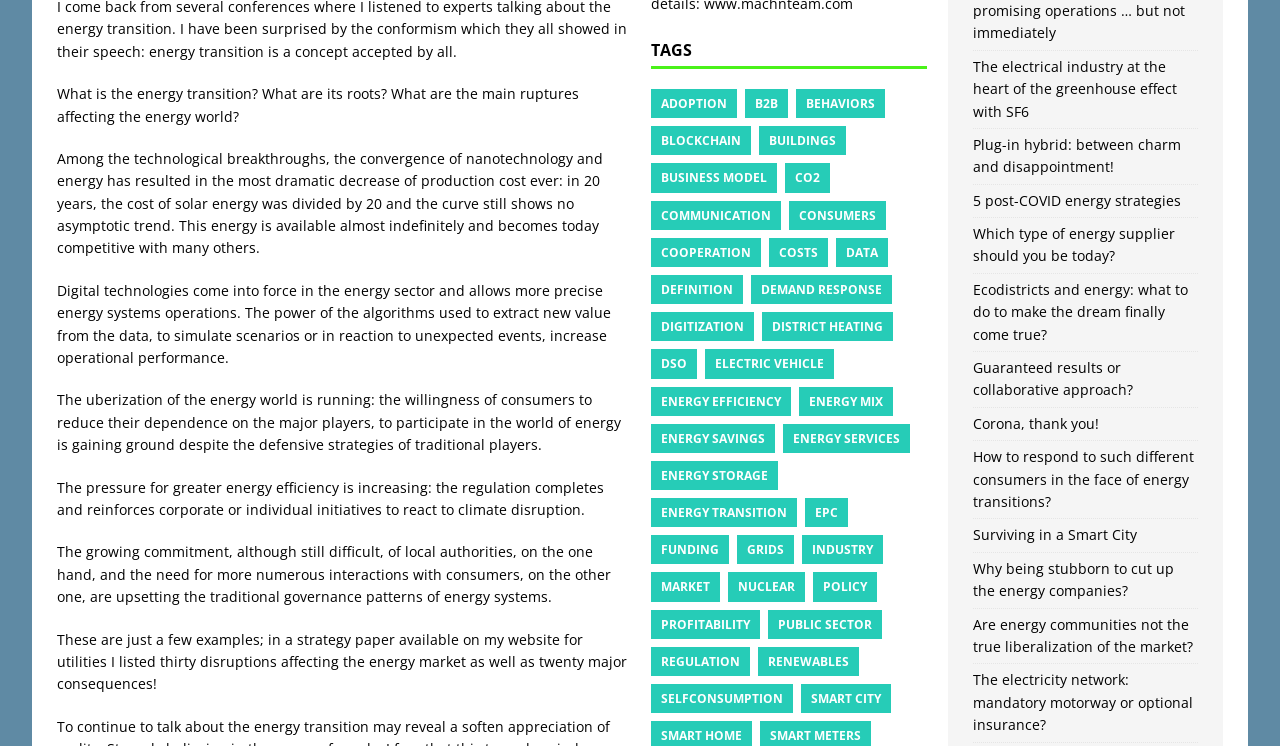What is the purpose of the TAGS section? Based on the screenshot, please respond with a single word or phrase.

Categorize energy topics